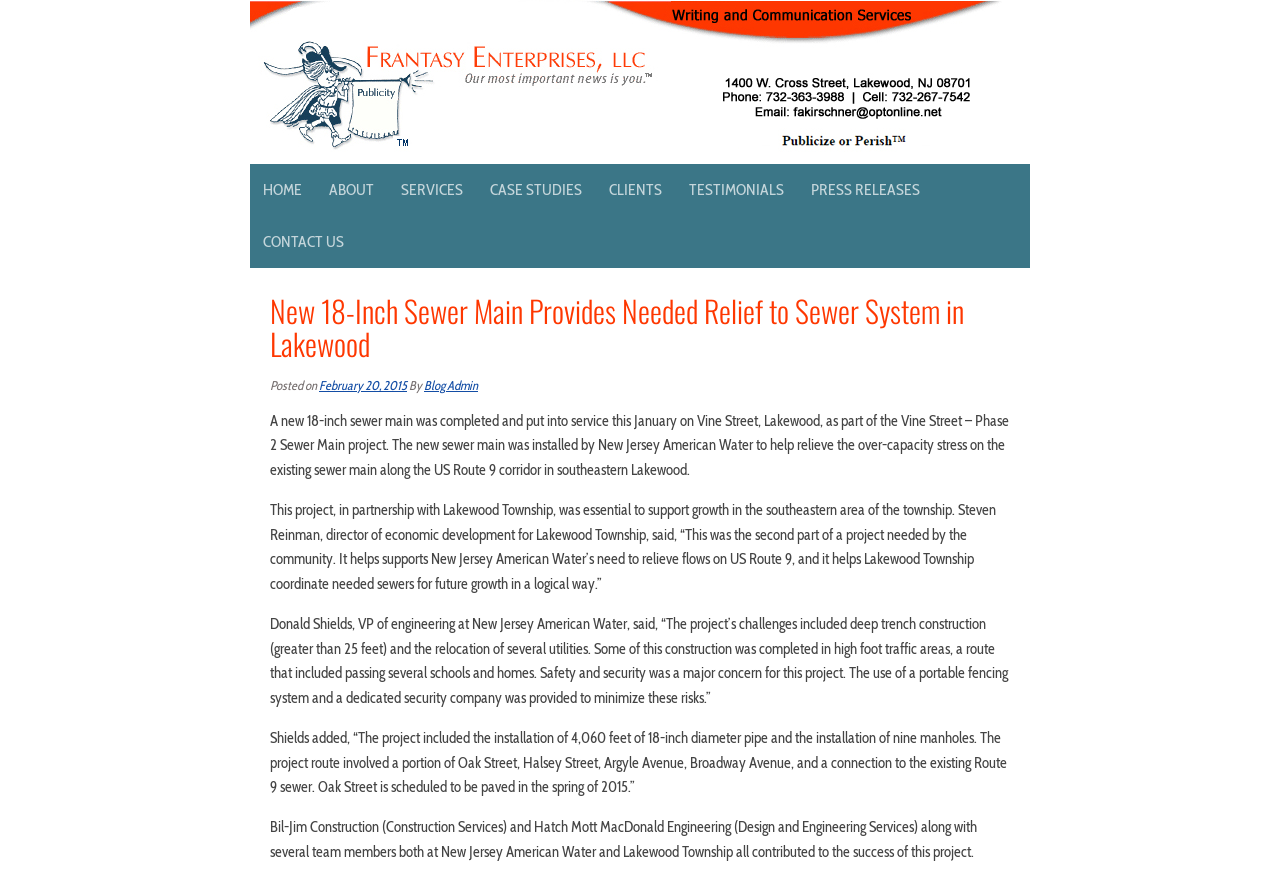Locate the bounding box coordinates of the area to click to fulfill this instruction: "Click the 'CASE STUDIES' link". The bounding box should be presented as four float numbers between 0 and 1, in the order [left, top, right, bottom].

[0.373, 0.187, 0.465, 0.246]